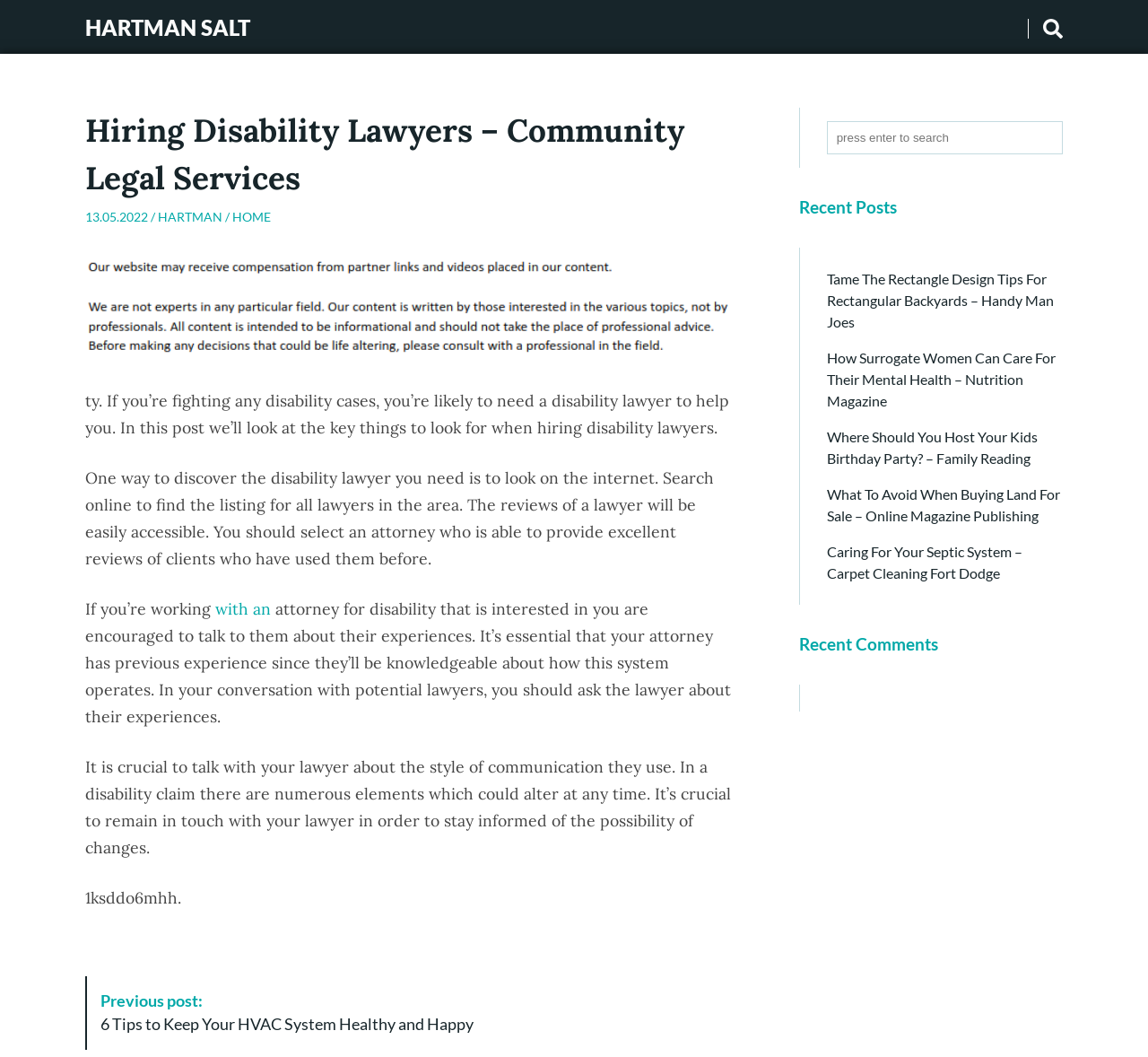What is the purpose of talking to a potential disability lawyer?
Please provide a detailed answer to the question.

The webpage advises that it is essential to talk to a potential disability lawyer about their experiences. This is mentioned in the static text element that says 'It’s essential that your attorney has previous experience since they’ll be knowledgeable about how this system operates. In your conversation with potential lawyers, you should ask the lawyer about their experiences.'